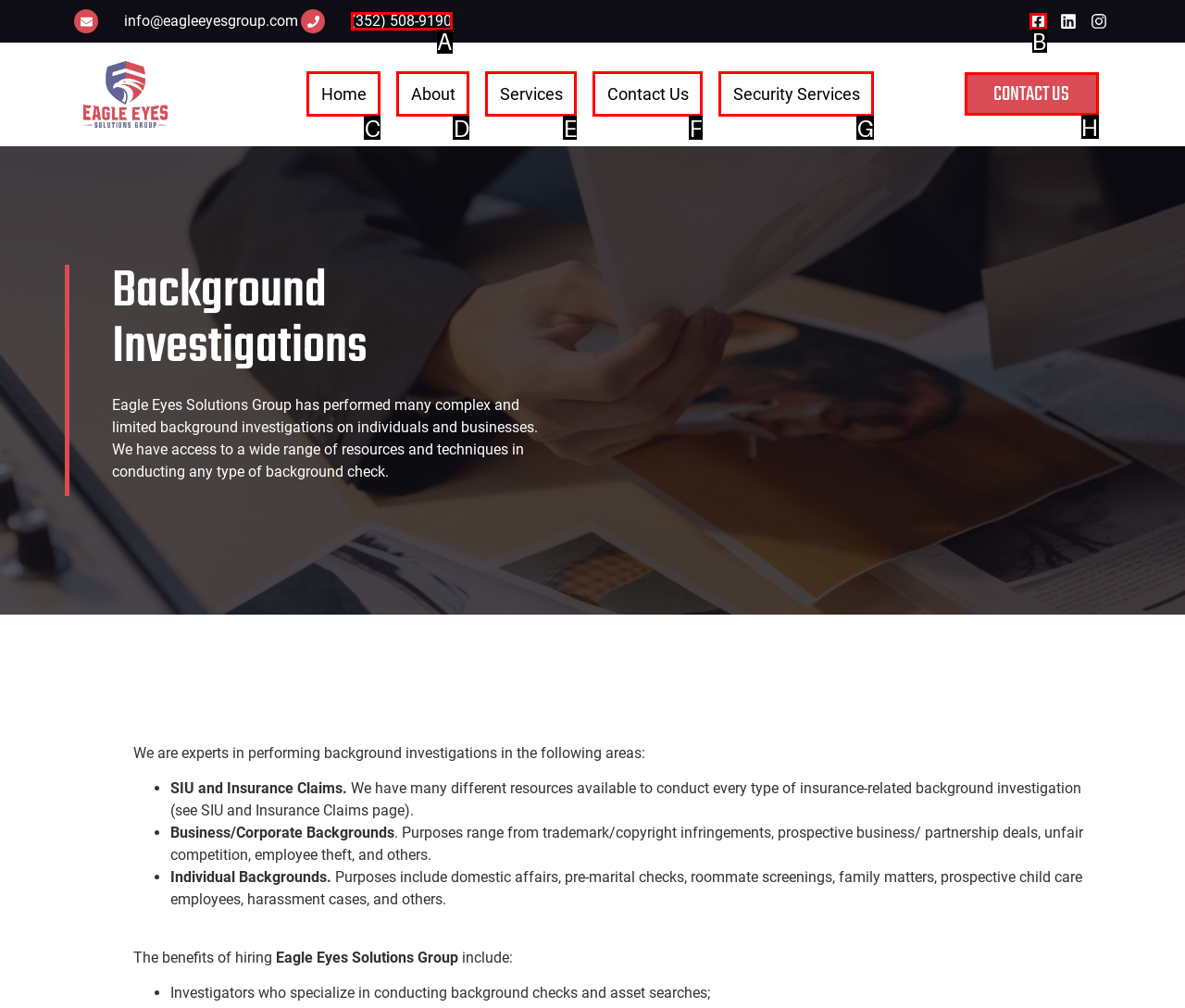Identify the appropriate lettered option to execute the following task: Visit Facebook page
Respond with the letter of the selected choice.

B